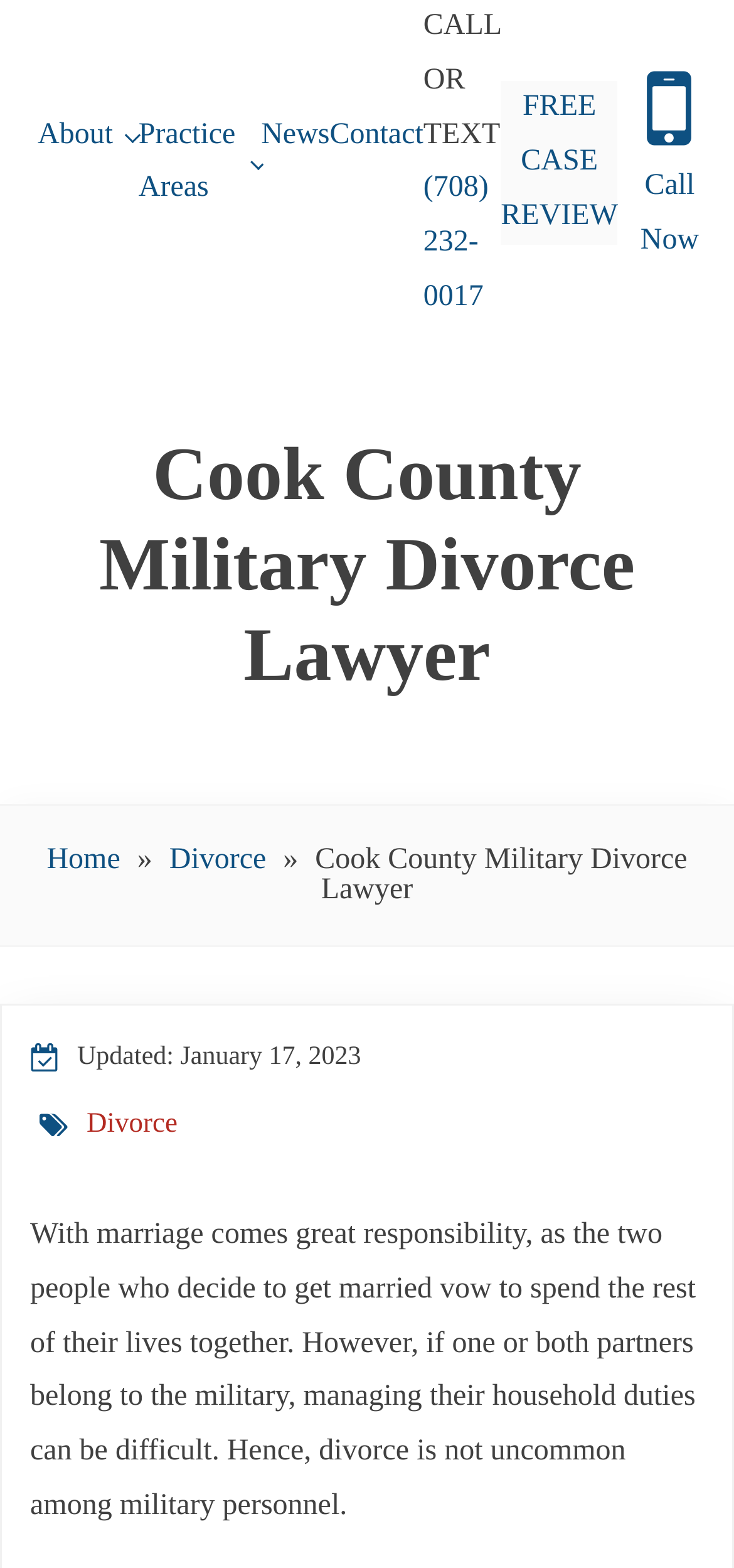What is the date when the webpage was last updated?
Please provide a comprehensive answer to the question based on the webpage screenshot.

I found the date by looking at the static text 'Updated: January 17, 2023' which is located below the breadcrumbs navigation.